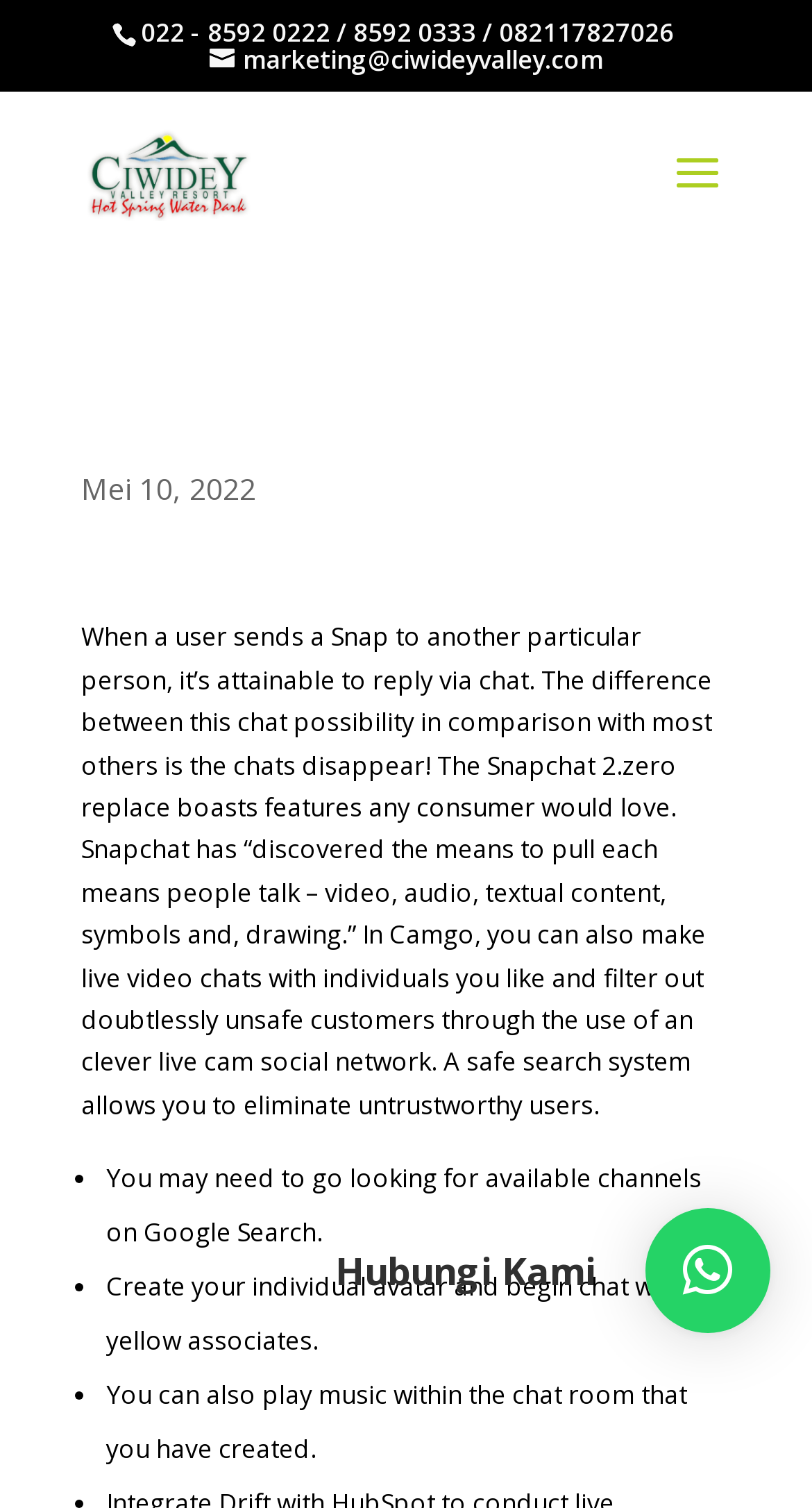What is the email address of Ciwidey Valley Resort?
Provide a thorough and detailed answer to the question.

I found the email address by looking at the link element that contains the email address, which is located near the top of the webpage.